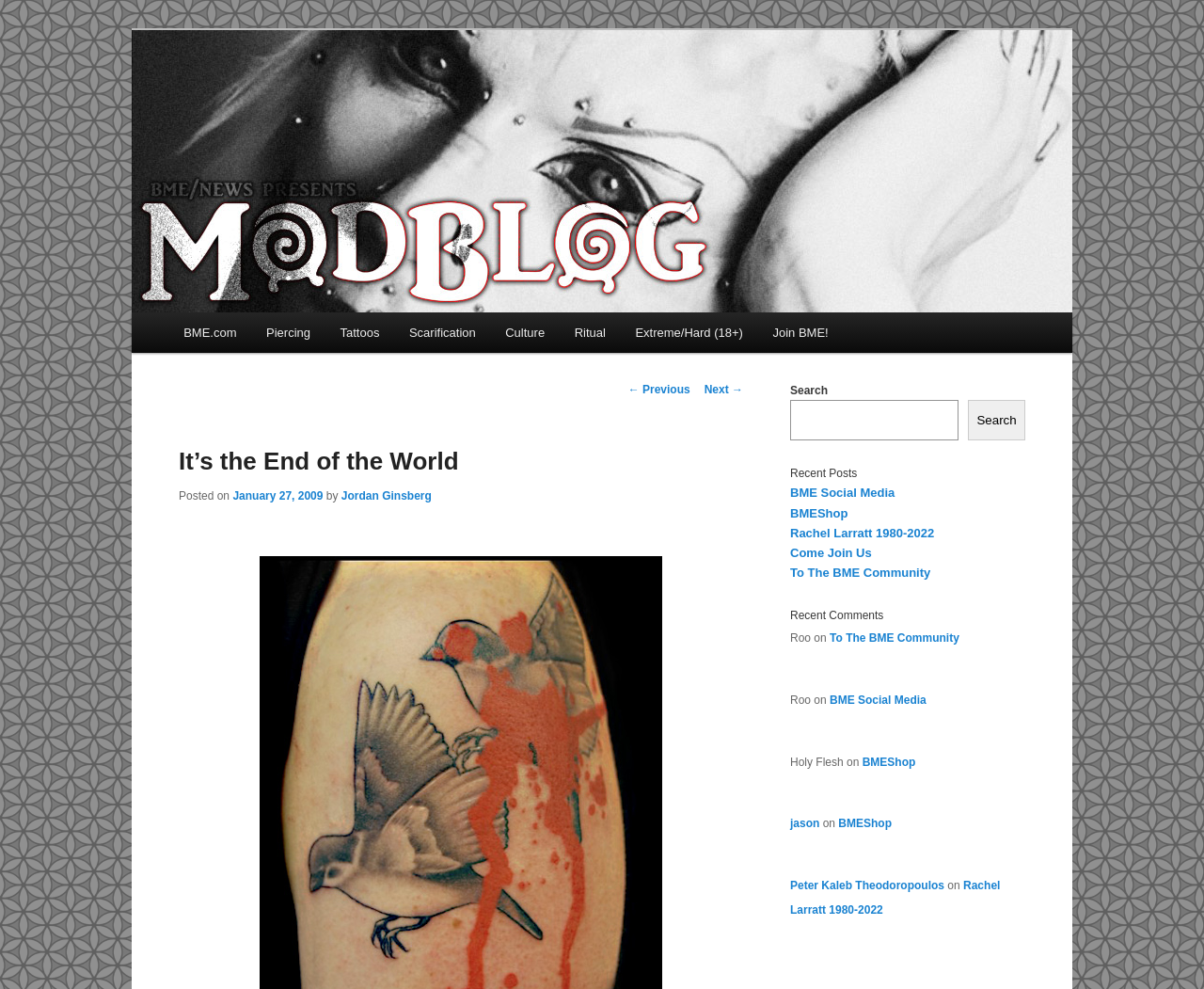Use the details in the image to answer the question thoroughly: 
What is the title of the post?

I found the title of the post by looking at the heading 'It’s the End of the World' in the main content area of the webpage.